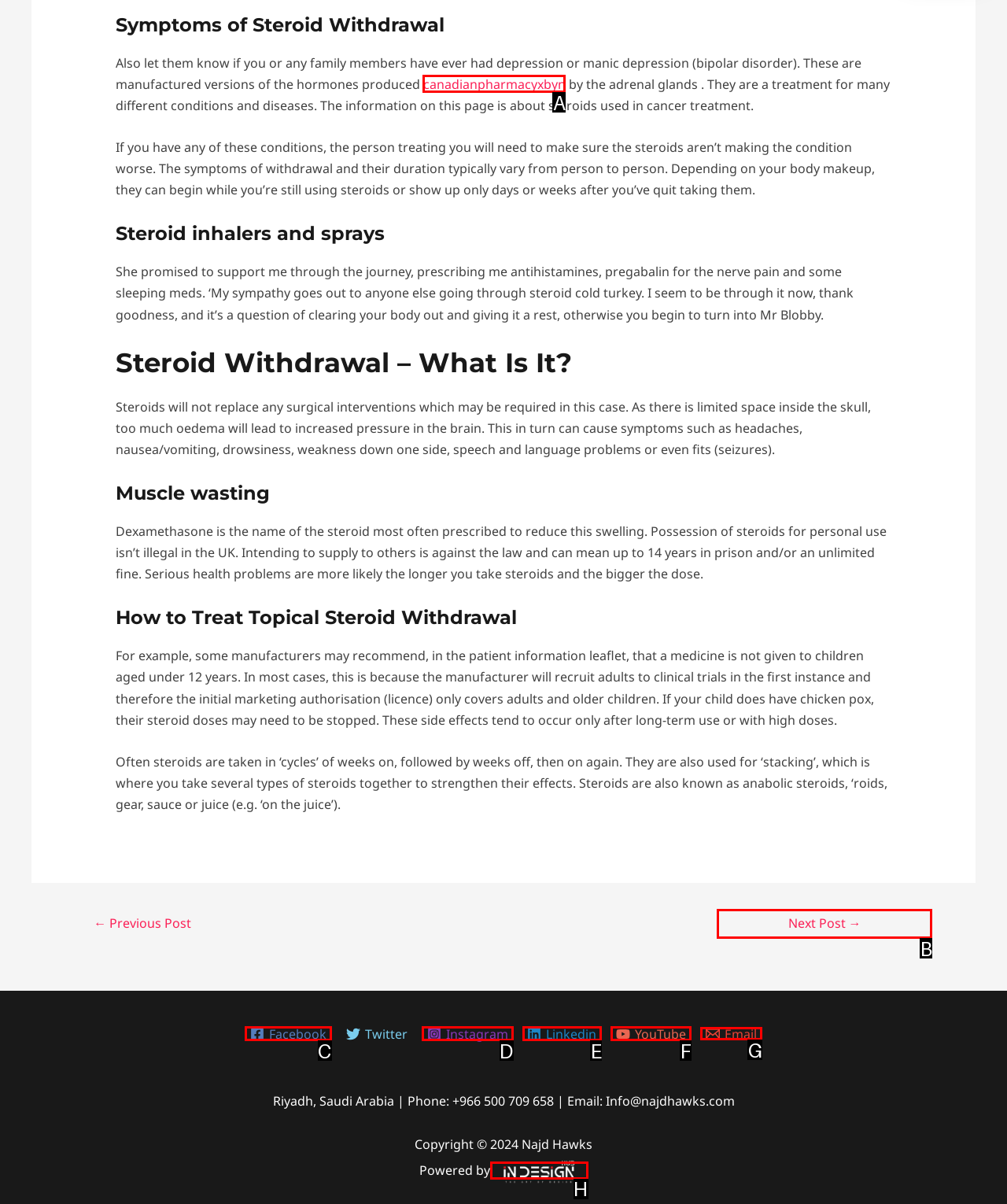Identify the correct UI element to click for this instruction: Click the 'Email' link
Respond with the appropriate option's letter from the provided choices directly.

G